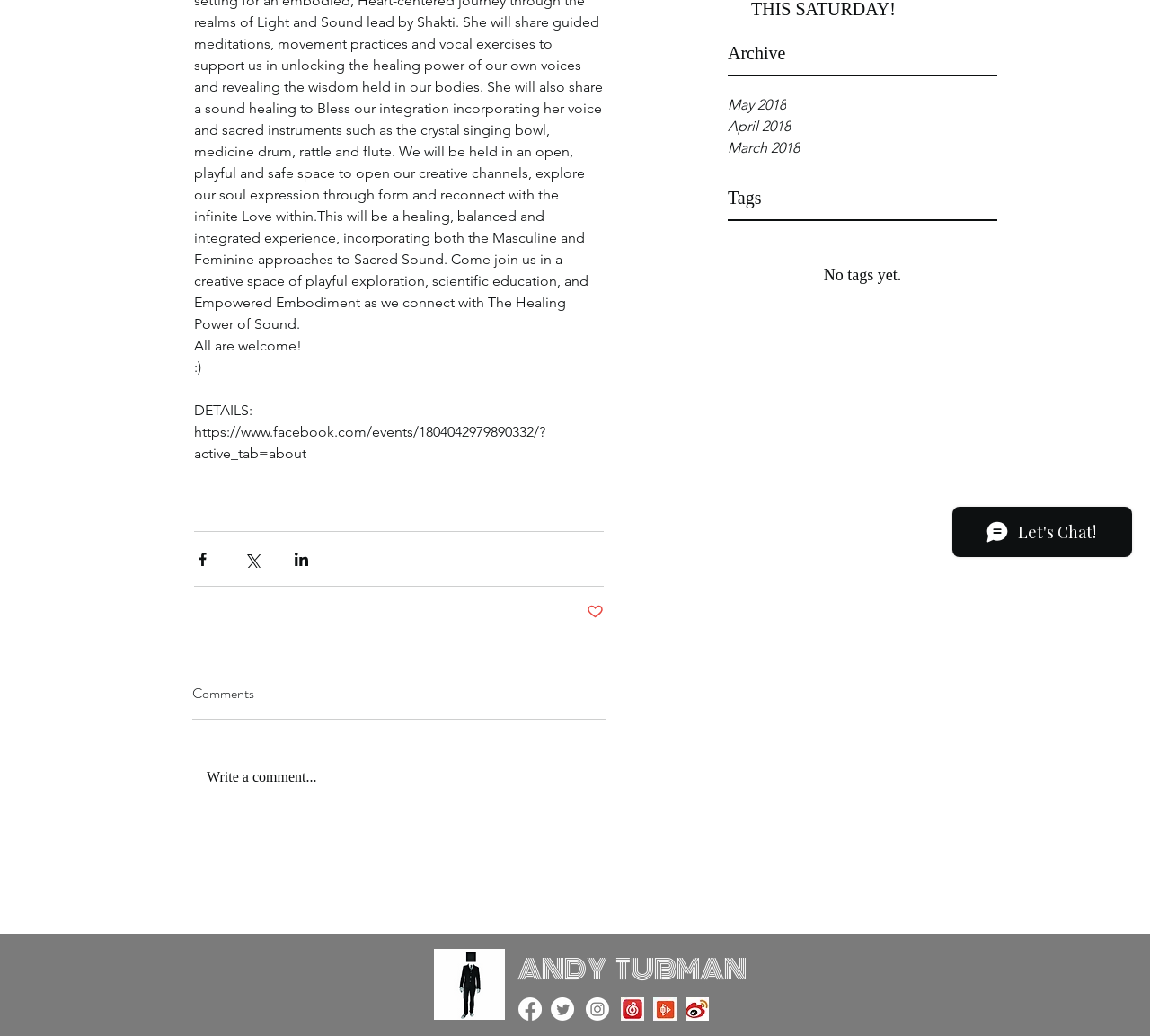Return the bounding box coordinates of the UI element that corresponds to this description: "aria-label="facebook"". The coordinates must be given as four float numbers in the range of 0 and 1, [left, top, right, bottom].

[0.451, 0.977, 0.471, 1.0]